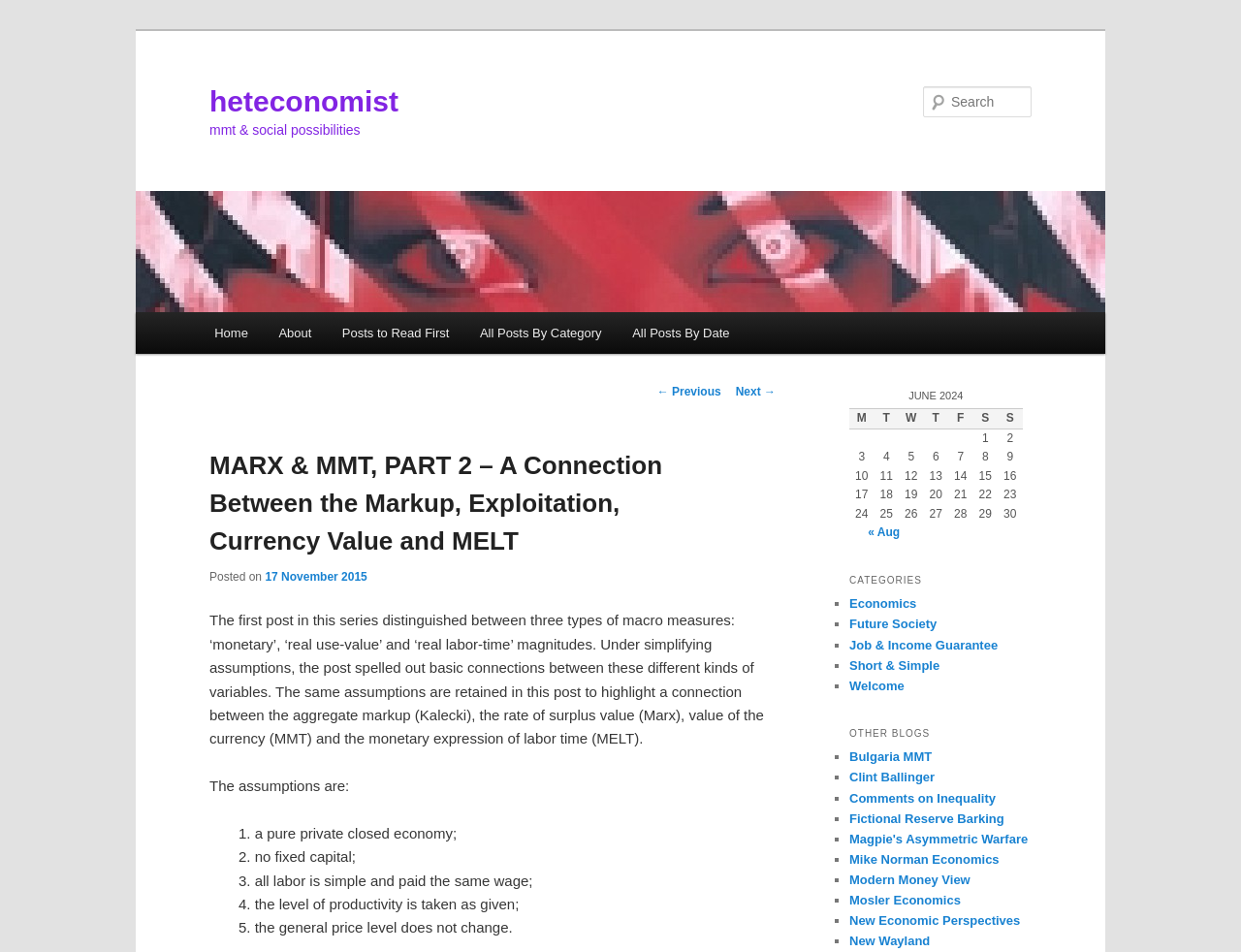Please identify the bounding box coordinates of the element that needs to be clicked to execute the following command: "Go to the home page". Provide the bounding box using four float numbers between 0 and 1, formatted as [left, top, right, bottom].

[0.16, 0.328, 0.212, 0.372]